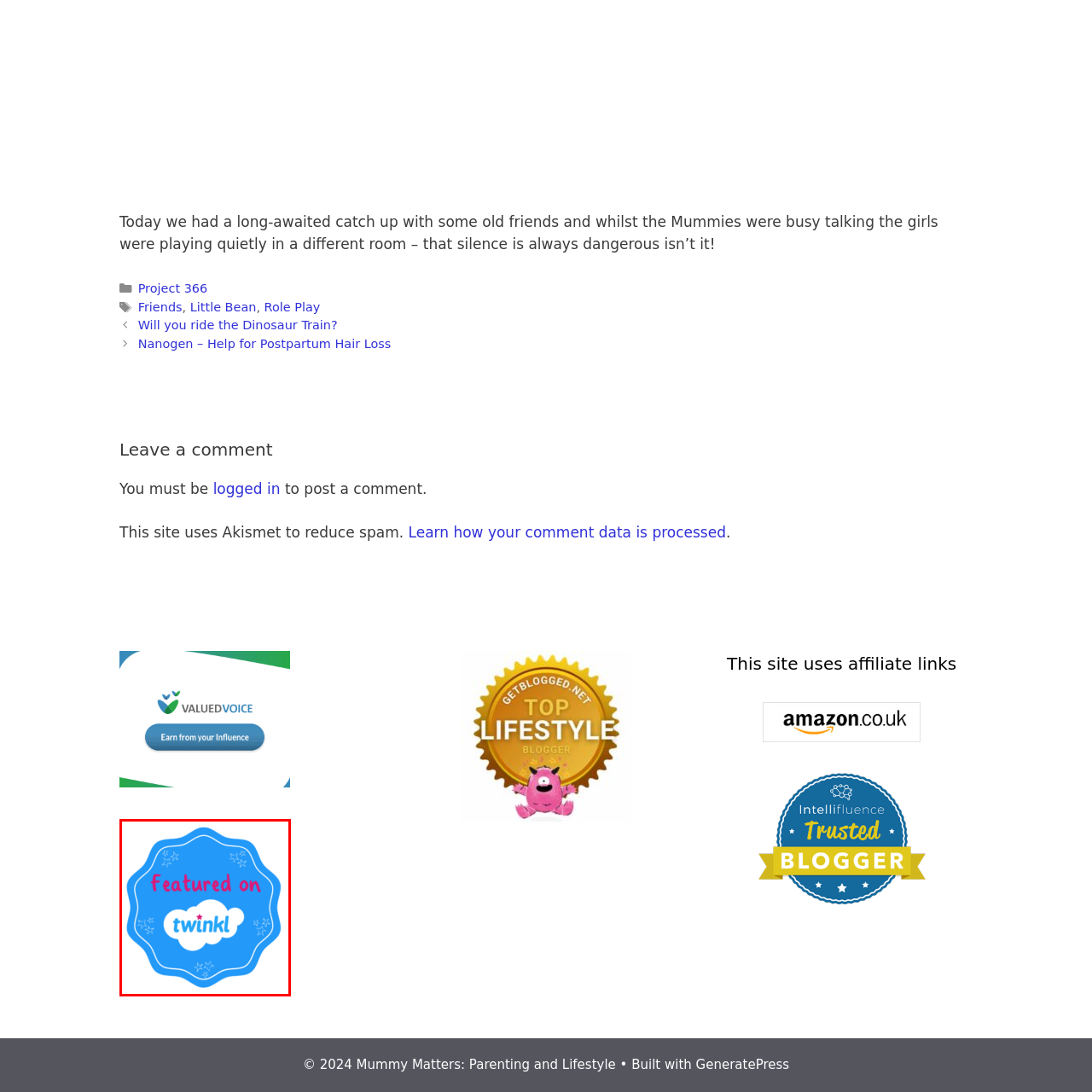What is the phrase displayed in cheerful pink letters?
Concentrate on the image bordered by the red bounding box and offer a comprehensive response based on the image details.

The phrase 'Featured on' is displayed in cheerful pink letters, as mentioned in the caption, which highlights the prominent display of the phrase on the badge.